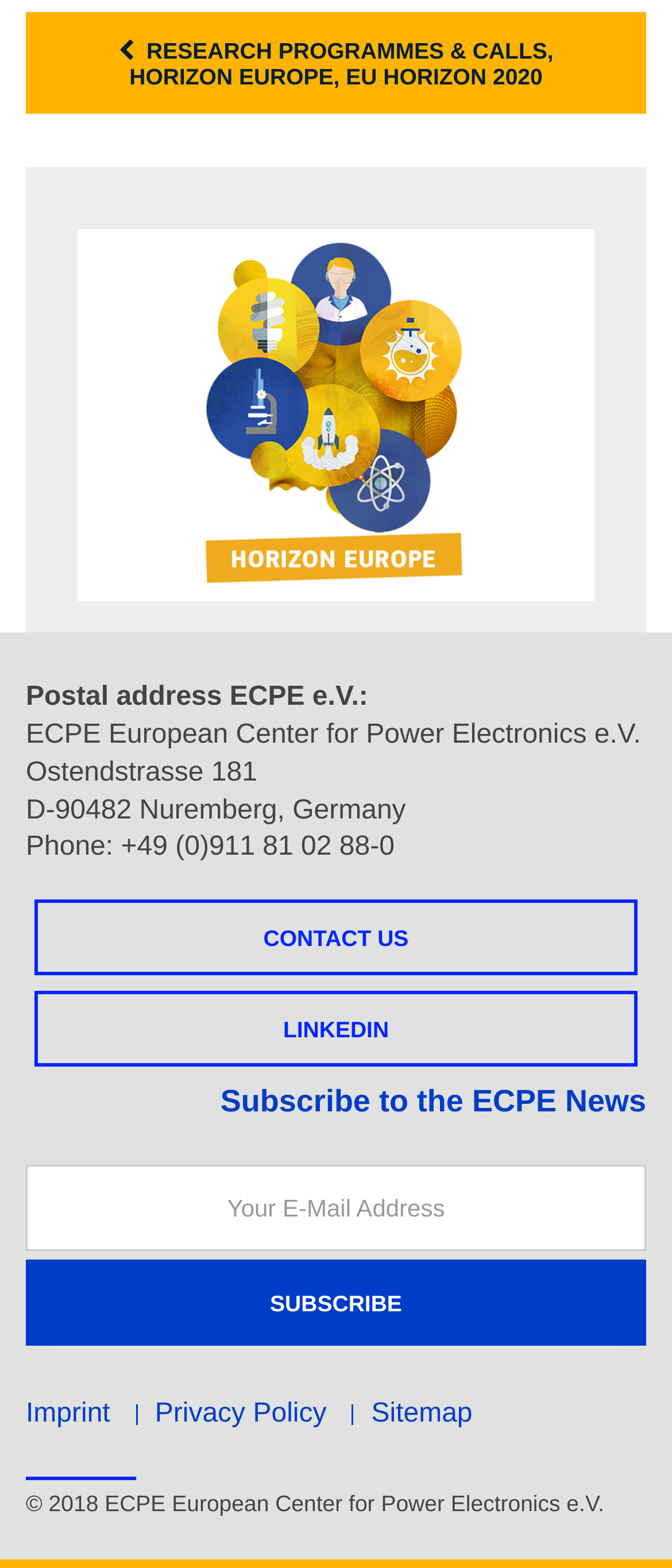Give a one-word or short phrase answer to this question: 
What is the name of the organization?

ECPE European Center for Power Electronics e.V.